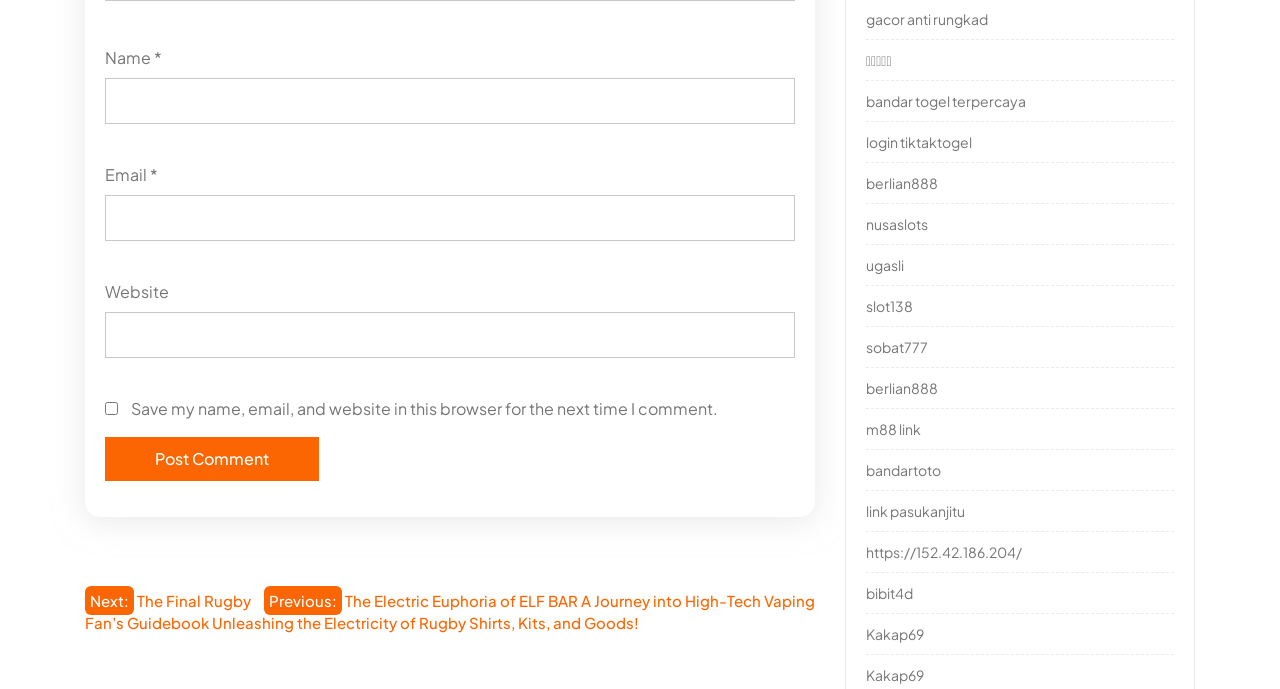Please determine the bounding box of the UI element that matches this description: Business. The coordinates should be given as (top-left x, top-left y, bottom-right x, bottom-right y), with all values between 0 and 1.

None